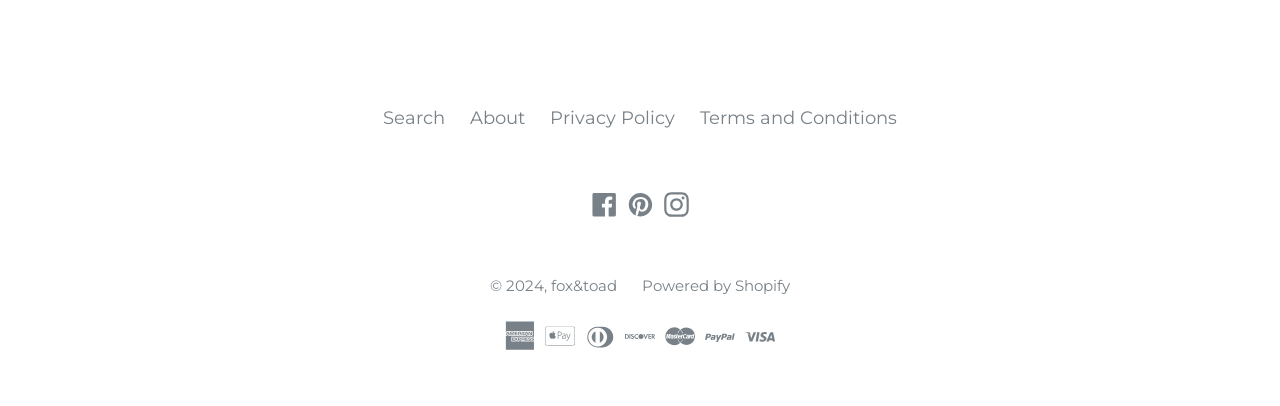How many main navigation links are there?
Use the image to answer the question with a single word or phrase.

4